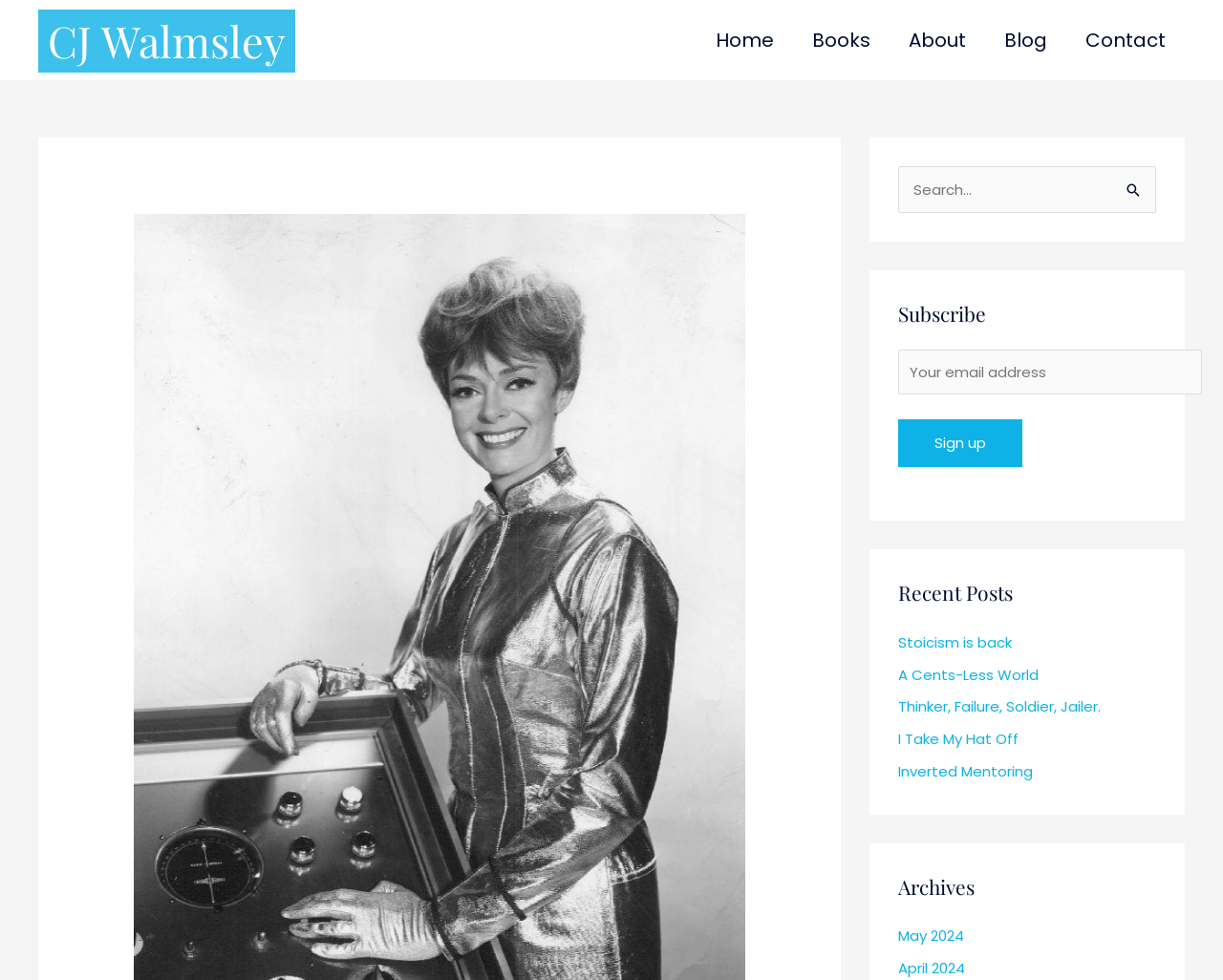How many recent posts are listed?
Kindly give a detailed and elaborate answer to the question.

There are five recent posts listed under the 'Recent Posts' section, which are 'Stoicism is back', 'A Cents-Less World', 'Thinker, Failure, Soldier, Jailer.', 'I Take My Hat Off', and 'Inverted Mentoring'.